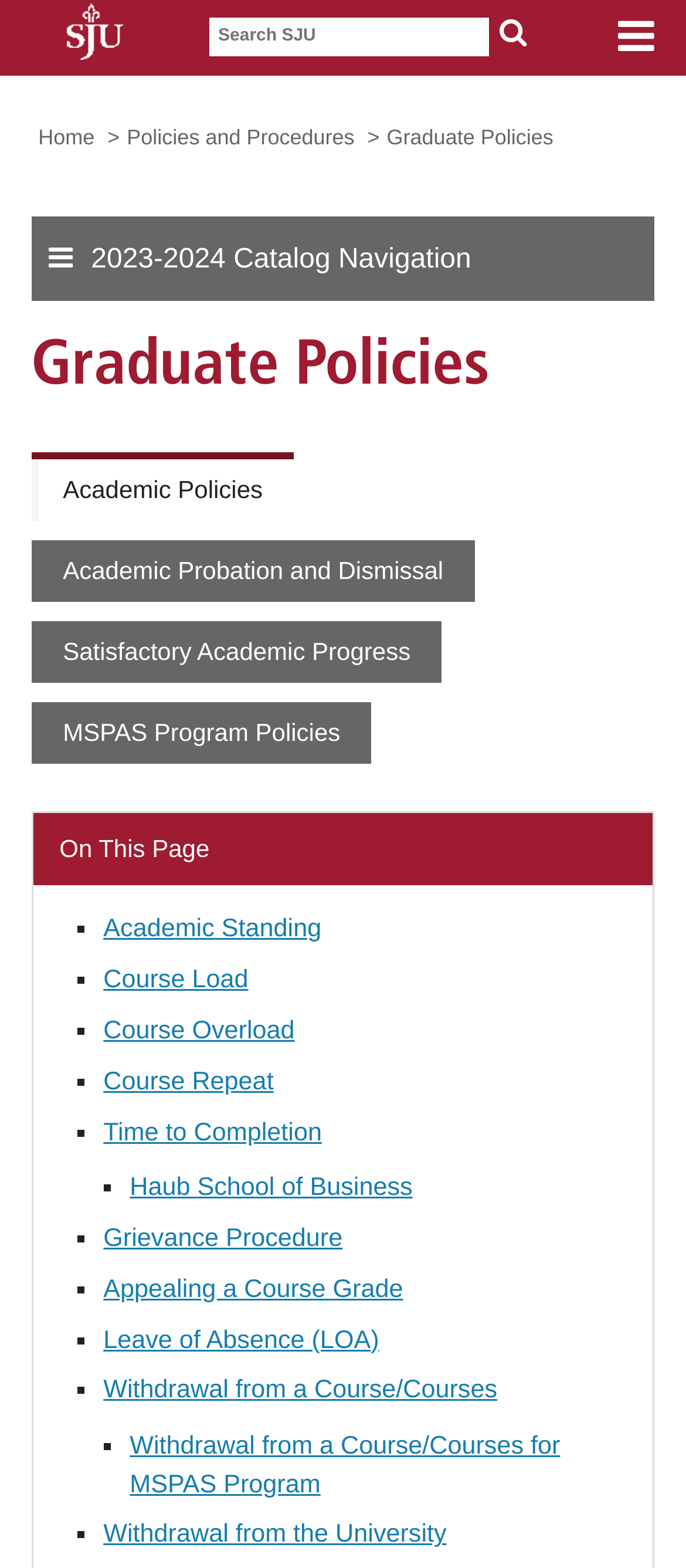Use a single word or phrase to answer the question:
What is the 'On This Page' section for?

To show links to sections on the page